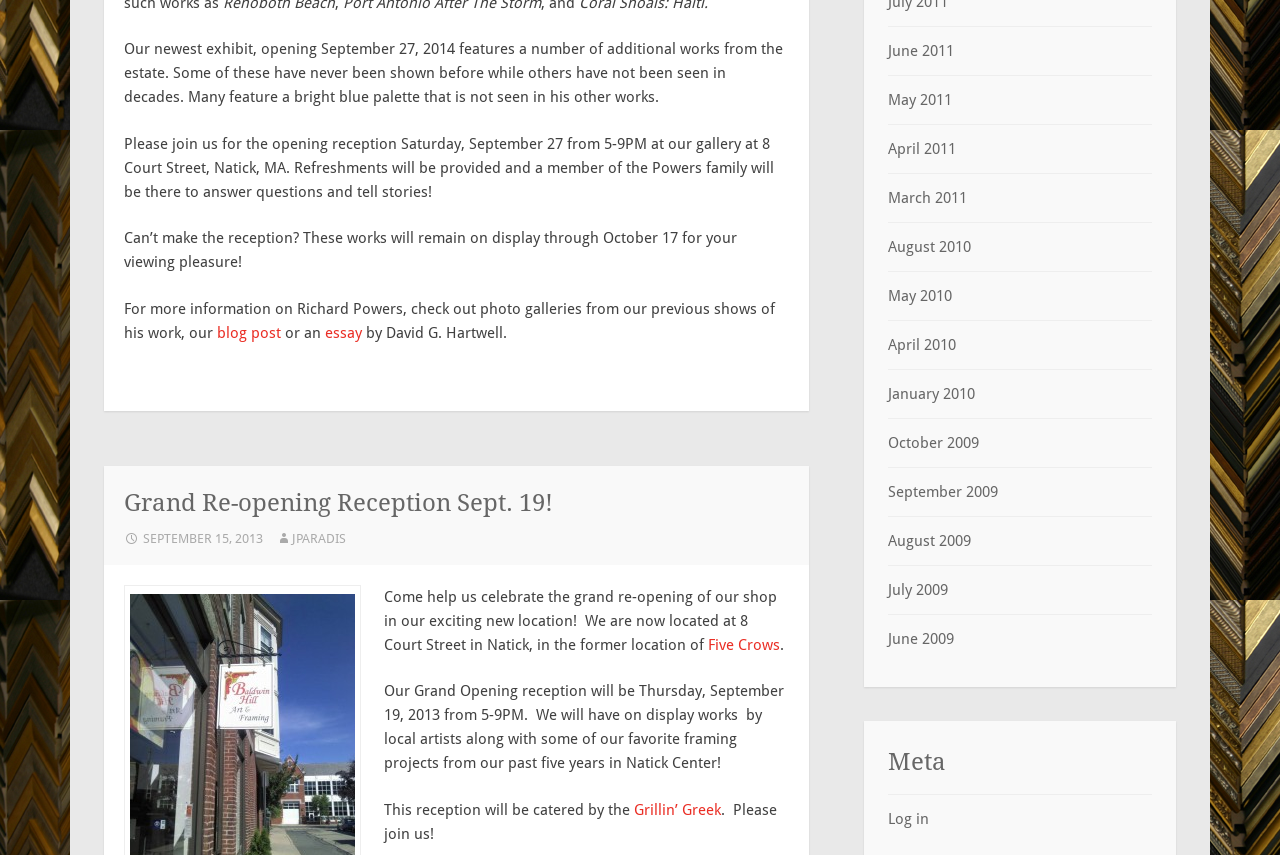Who will cater the grand opening reception?
Based on the image content, provide your answer in one word or a short phrase.

Grillin' Greek